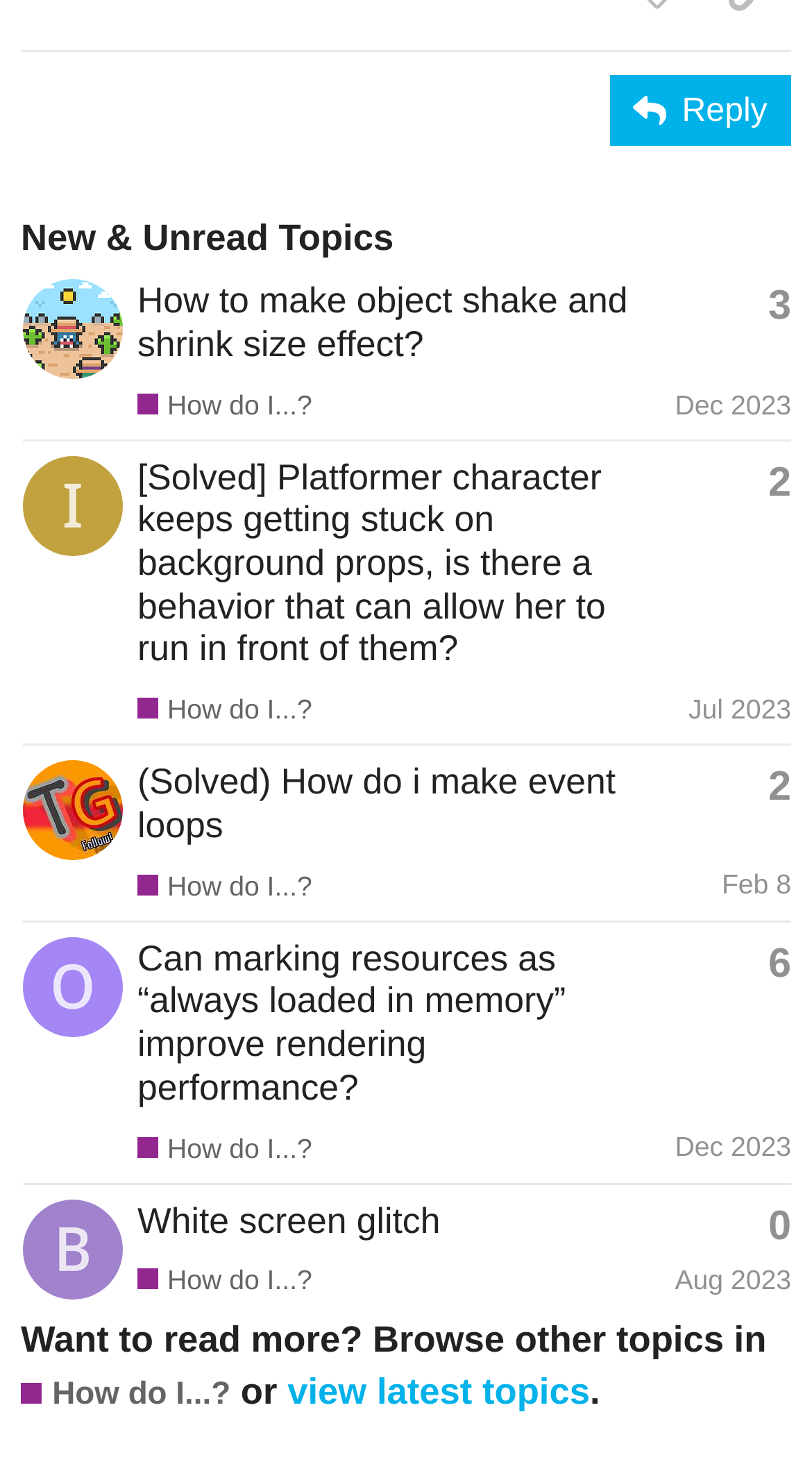Please provide a comprehensive response to the question below by analyzing the image: 
What is the title of the first topic?

I looked at the first gridcell element and found the heading element inside it, which contains the title of the topic. The title is 'How to make object shake and shrink size effect?'.